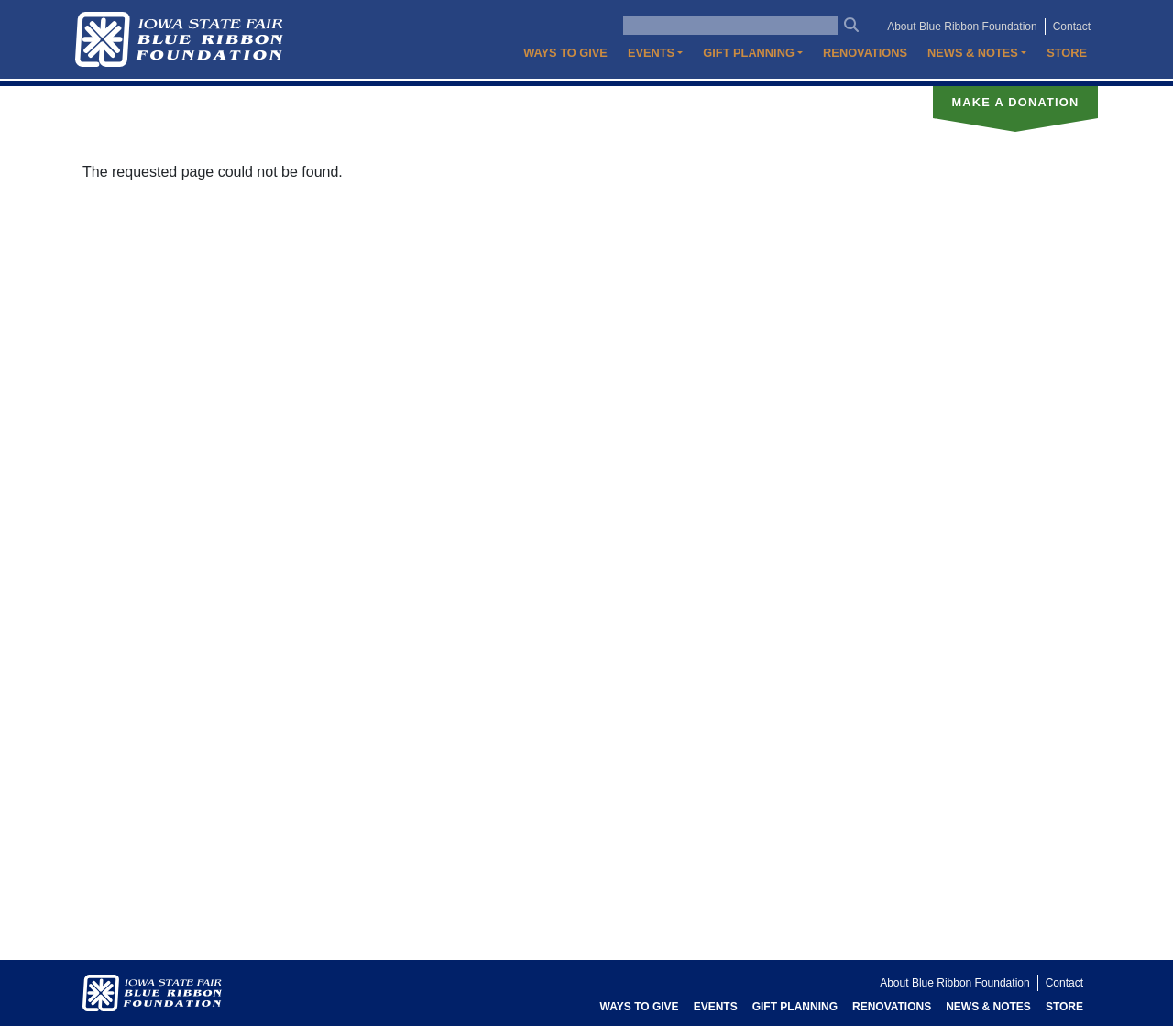Please locate the clickable area by providing the bounding box coordinates to follow this instruction: "Search for something".

[0.531, 0.015, 0.738, 0.036]